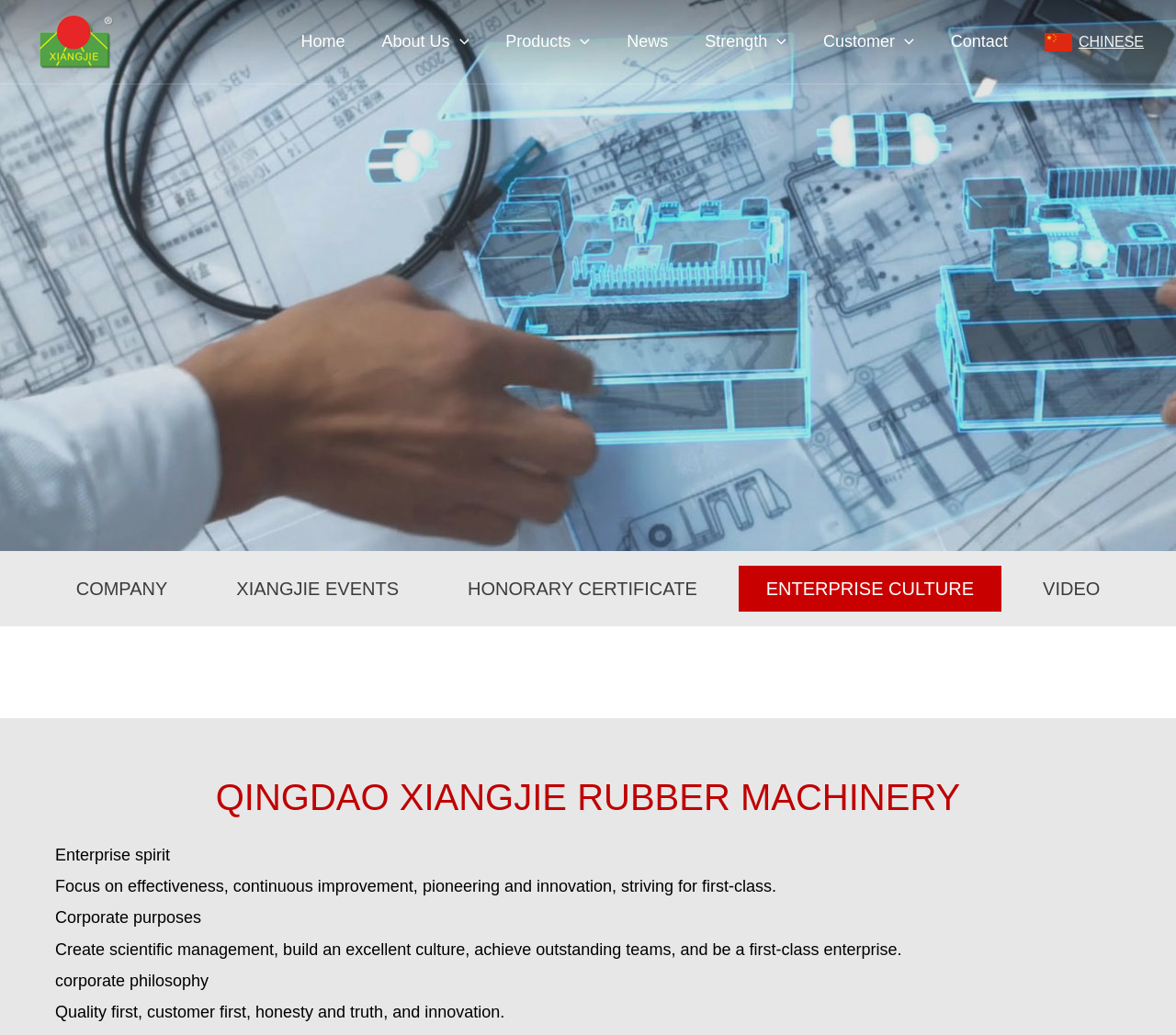Give a comprehensive overview of the webpage, including key elements.

The webpage is about the culture of Qingdao Xiangjie Rubber Machinery Manufacturing Co., Ltd. At the top-left corner, there is a link to the company's homepage, accompanied by a small image of the company's logo. Below this, there is a navigation menu with links to various sections, including Home, About Us, Products, News, Strength, Customer, and Contact. Each link has a small icon next to it.

To the right of the navigation menu, there is a link to a Chinese version of the website, accompanied by a small flag icon. Below this, there is a heading that reads "QINGDAO XIANGJIE RUBBER MACHINERY" in bold font.

The main content of the page is divided into several sections, each with a heading and a brief description. The first section is about the enterprise spirit, which emphasizes effectiveness, improvement, innovation, and striving for excellence. The second section is about the corporate purposes, which include creating scientific management, building an excellent culture, and achieving outstanding teams. The third section is about the corporate philosophy, which prioritizes quality, customers, honesty, and innovation.

There are a total of 9 links in the navigation menu, and 5 sections in the main content area. The page also features several small images, including the company logo, icons for each link in the navigation menu, and a flag icon for the Chinese version of the website.